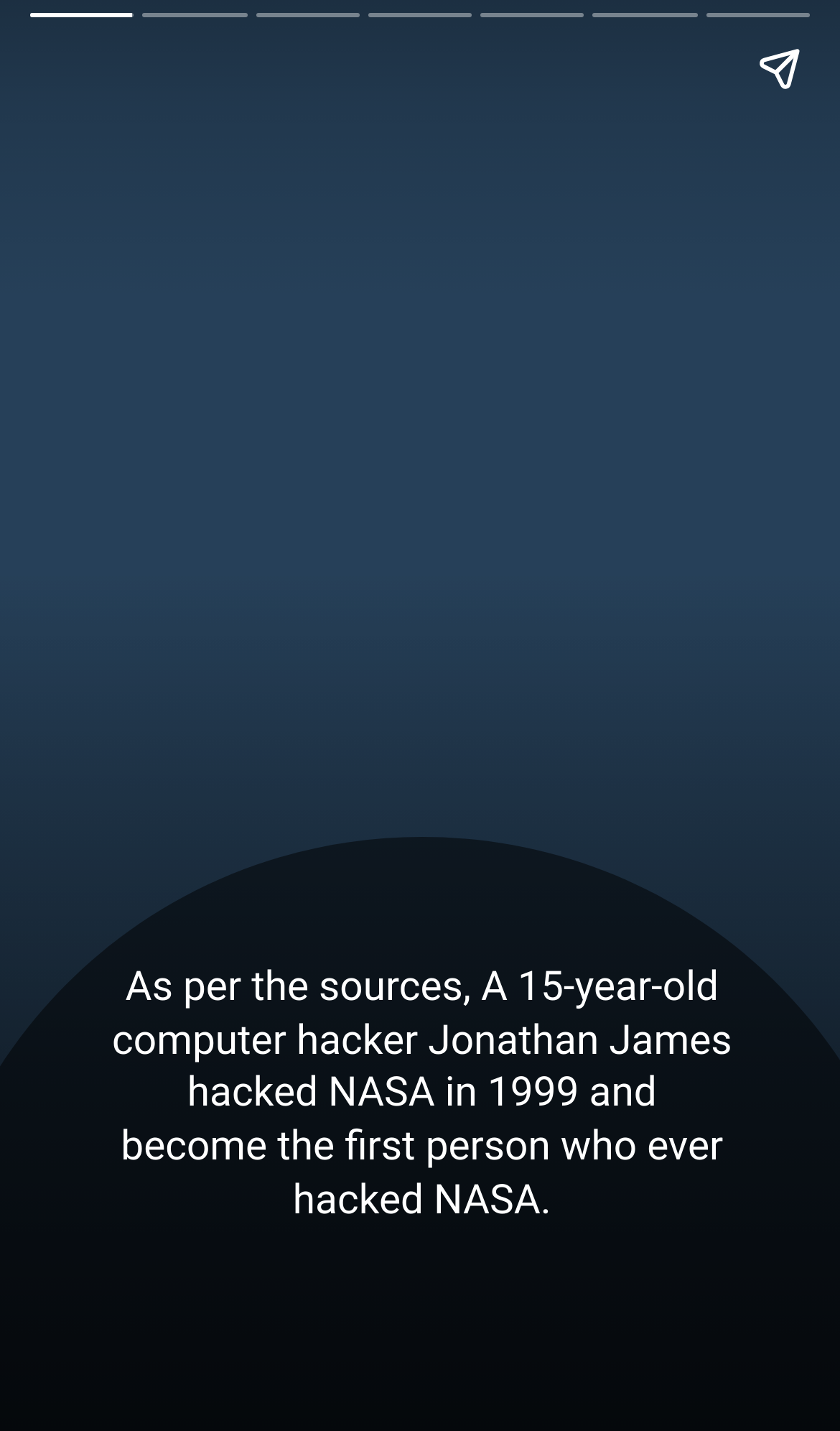Identify the bounding box coordinates for the UI element described as follows: "aria-label="Next page"". Ensure the coordinates are four float numbers between 0 and 1, formatted as [left, top, right, bottom].

[0.923, 0.113, 1.0, 0.887]